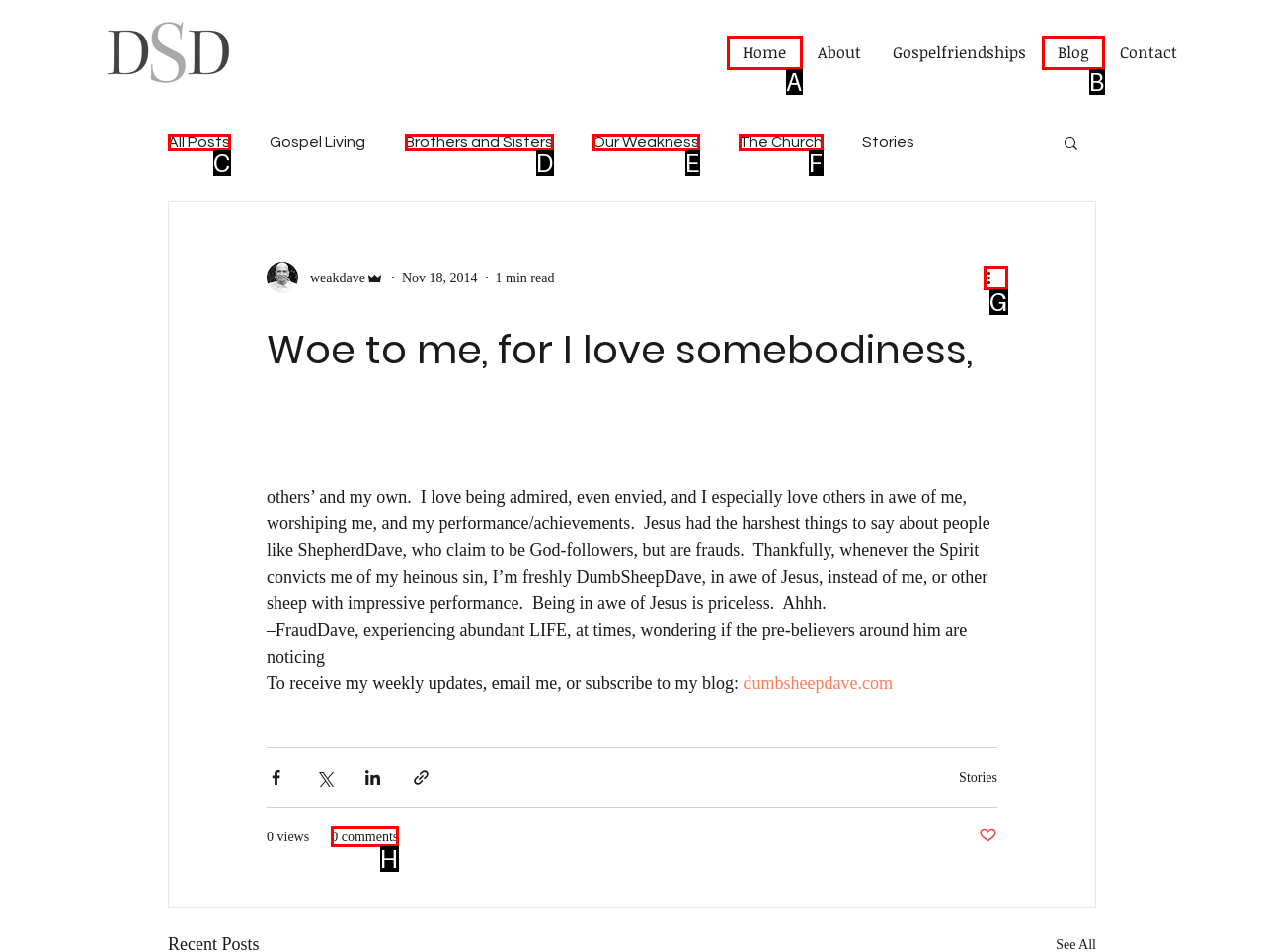Determine the HTML element that aligns with the description: Brothers and Sisters
Answer by stating the letter of the appropriate option from the available choices.

D